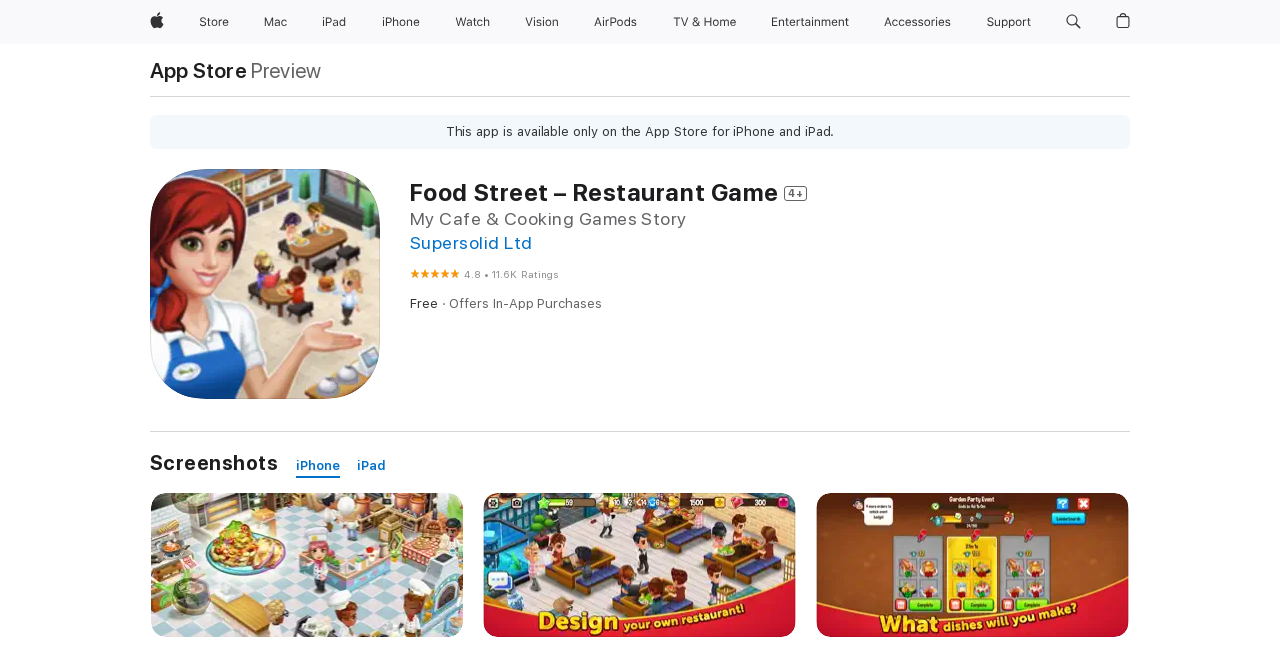Find the bounding box coordinates of the area that needs to be clicked in order to achieve the following instruction: "Open Store menu". The coordinates should be specified as four float numbers between 0 and 1, i.e., [left, top, right, bottom].

[0.174, 0.0, 0.191, 0.067]